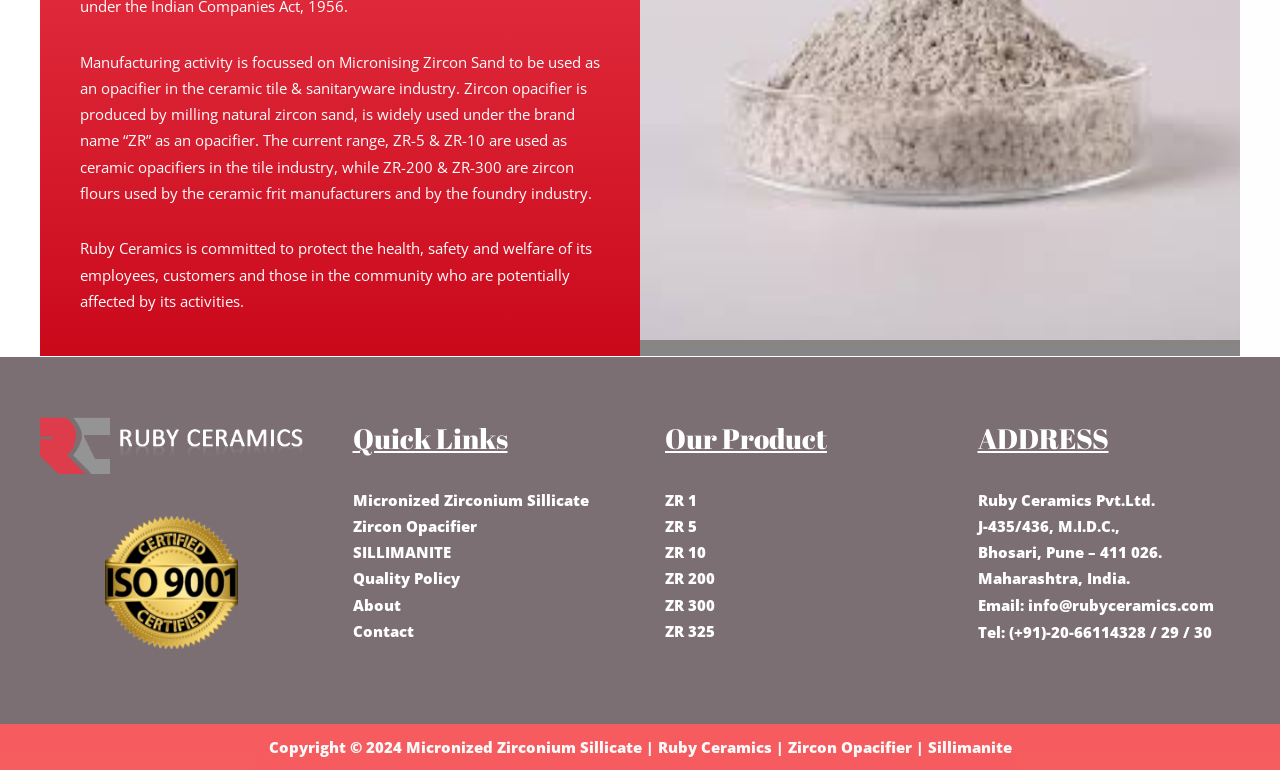Please find the bounding box coordinates in the format (top-left x, top-left y, bottom-right x, bottom-right y) for the given element description. Ensure the coordinates are floating point numbers between 0 and 1. Description: Contact

[0.275, 0.806, 0.323, 0.832]